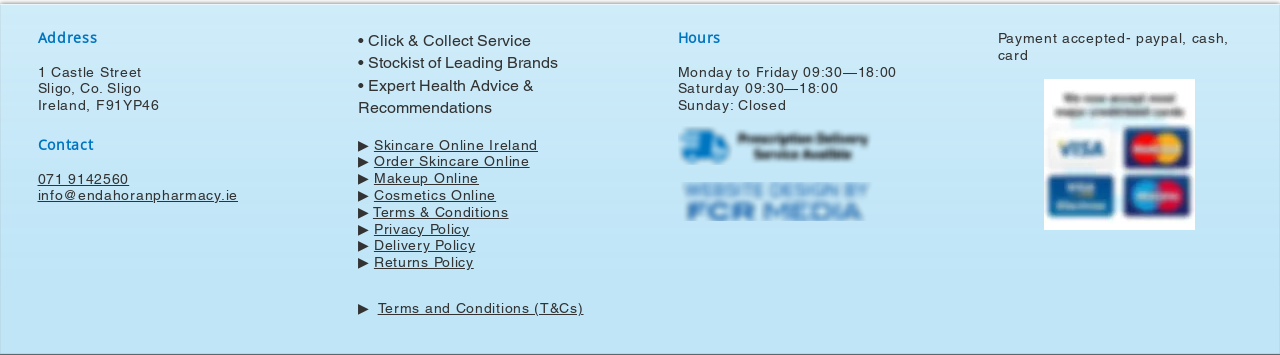Please examine the image and answer the question with a detailed explanation:
What payment methods are accepted?

I found the payment methods by looking at the static text element at the bottom of the webpage, which lists the payment methods accepted by the pharmacy. The payment methods are 'paypal', 'cash', and 'card'.